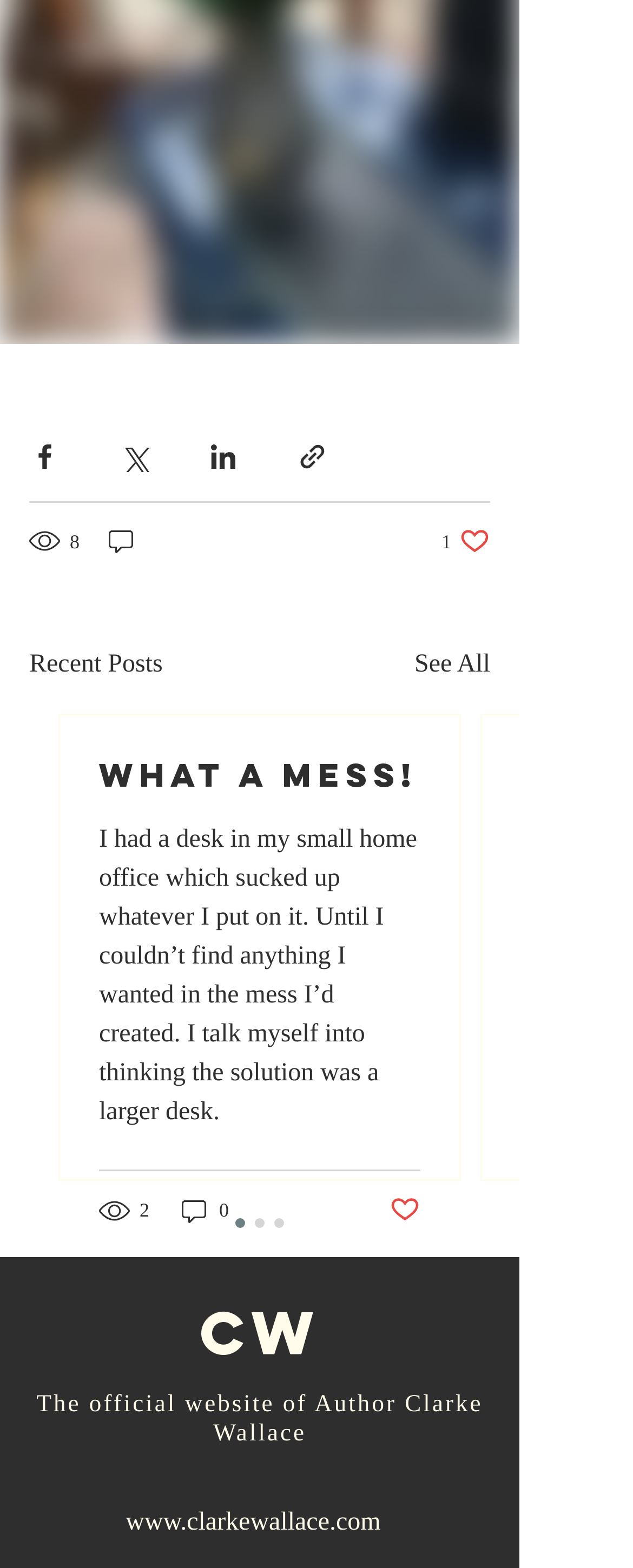Calculate the bounding box coordinates for the UI element based on the following description: "parent_node: 8". Ensure the coordinates are four float numbers between 0 and 1, i.e., [left, top, right, bottom].

[0.167, 0.335, 0.221, 0.355]